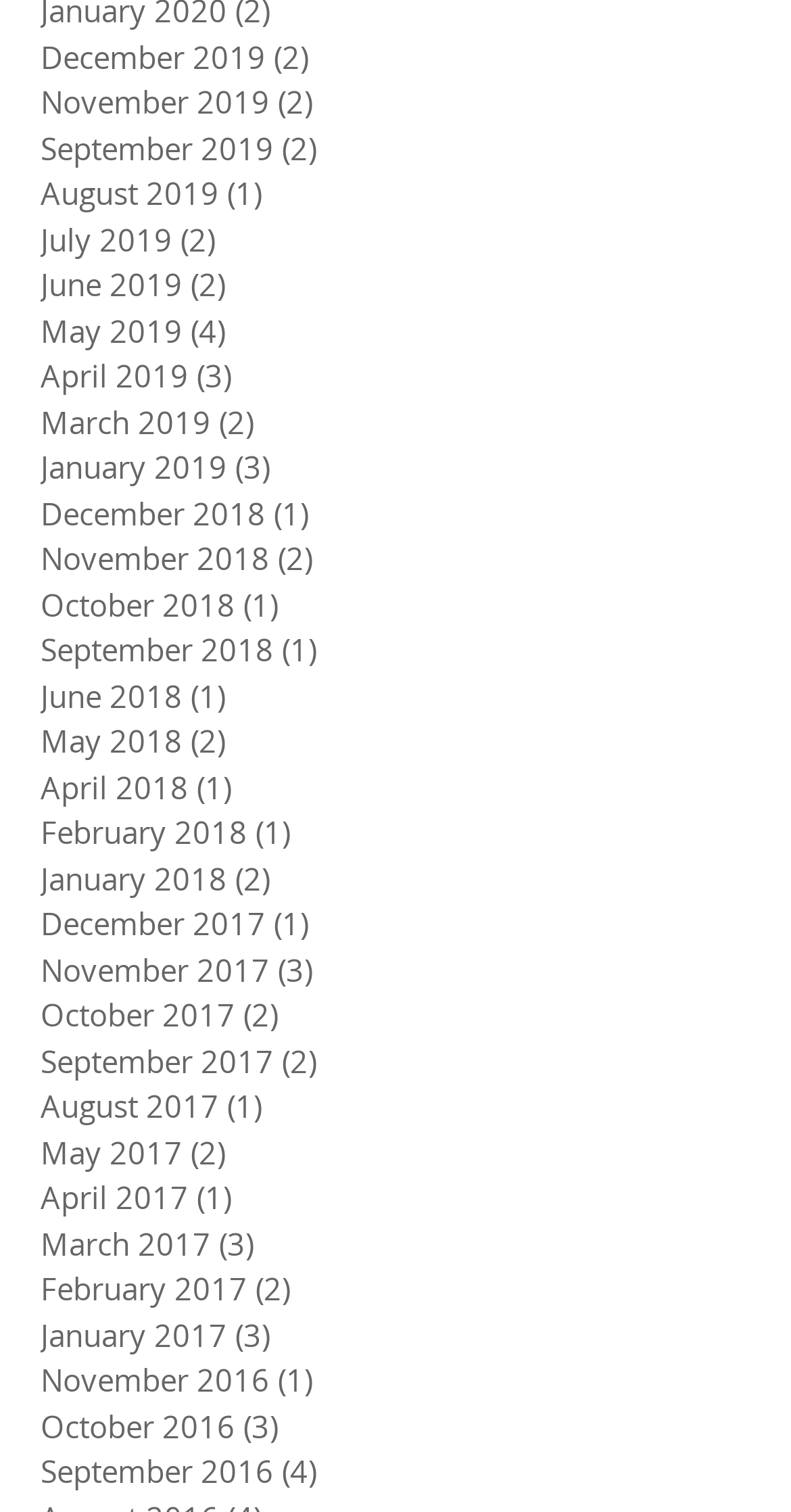Using the information shown in the image, answer the question with as much detail as possible: How many months have only one post?

I counted the number of links with '1 post' in their text, finding 7 months with only one post: August 2019, December 2018, October 2018, June 2018, April 2018, February 2018, and November 2016.